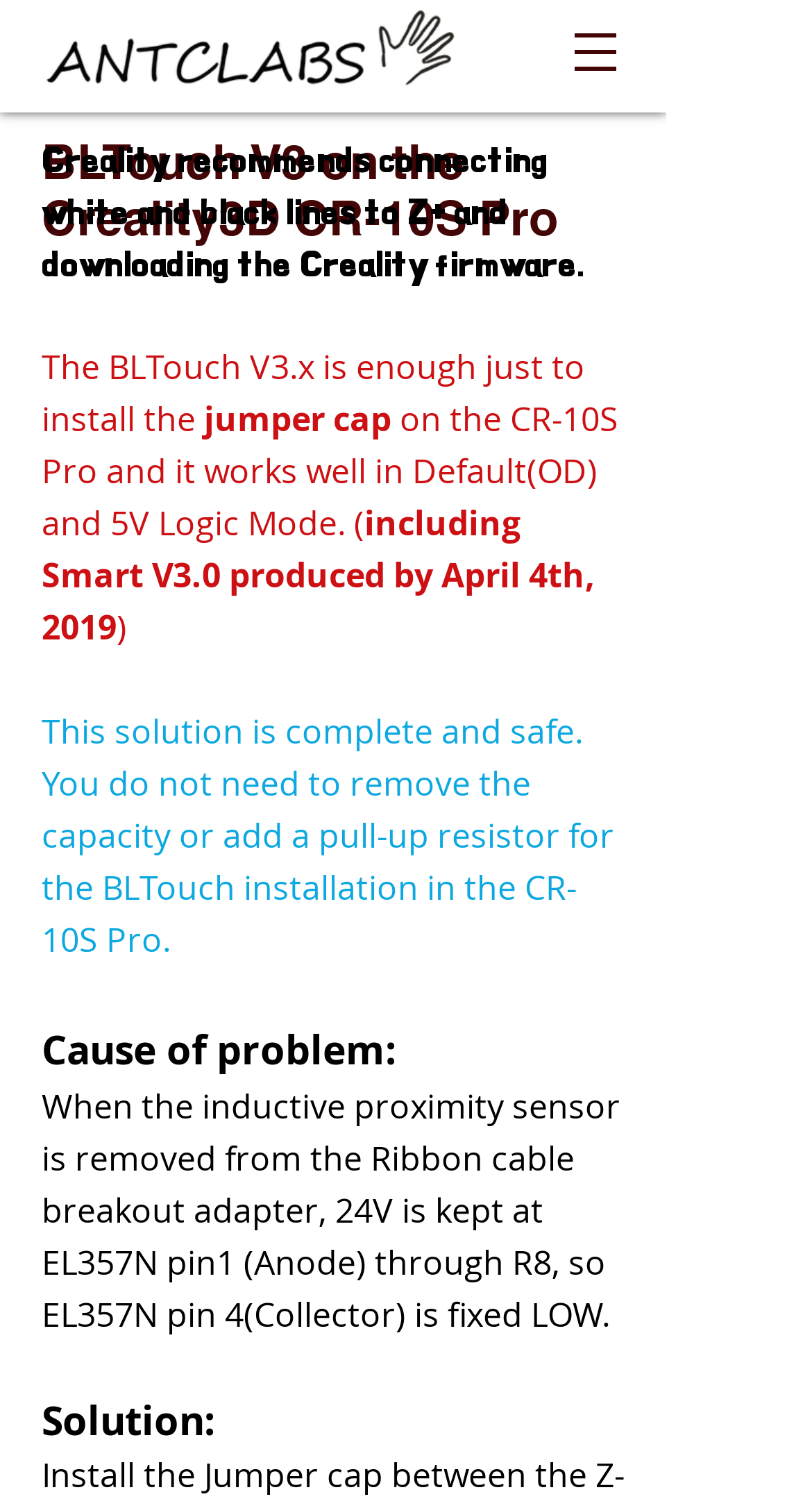What is the logo on the top left corner?
Use the image to answer the question with a single word or phrase.

ANTCLABS logo